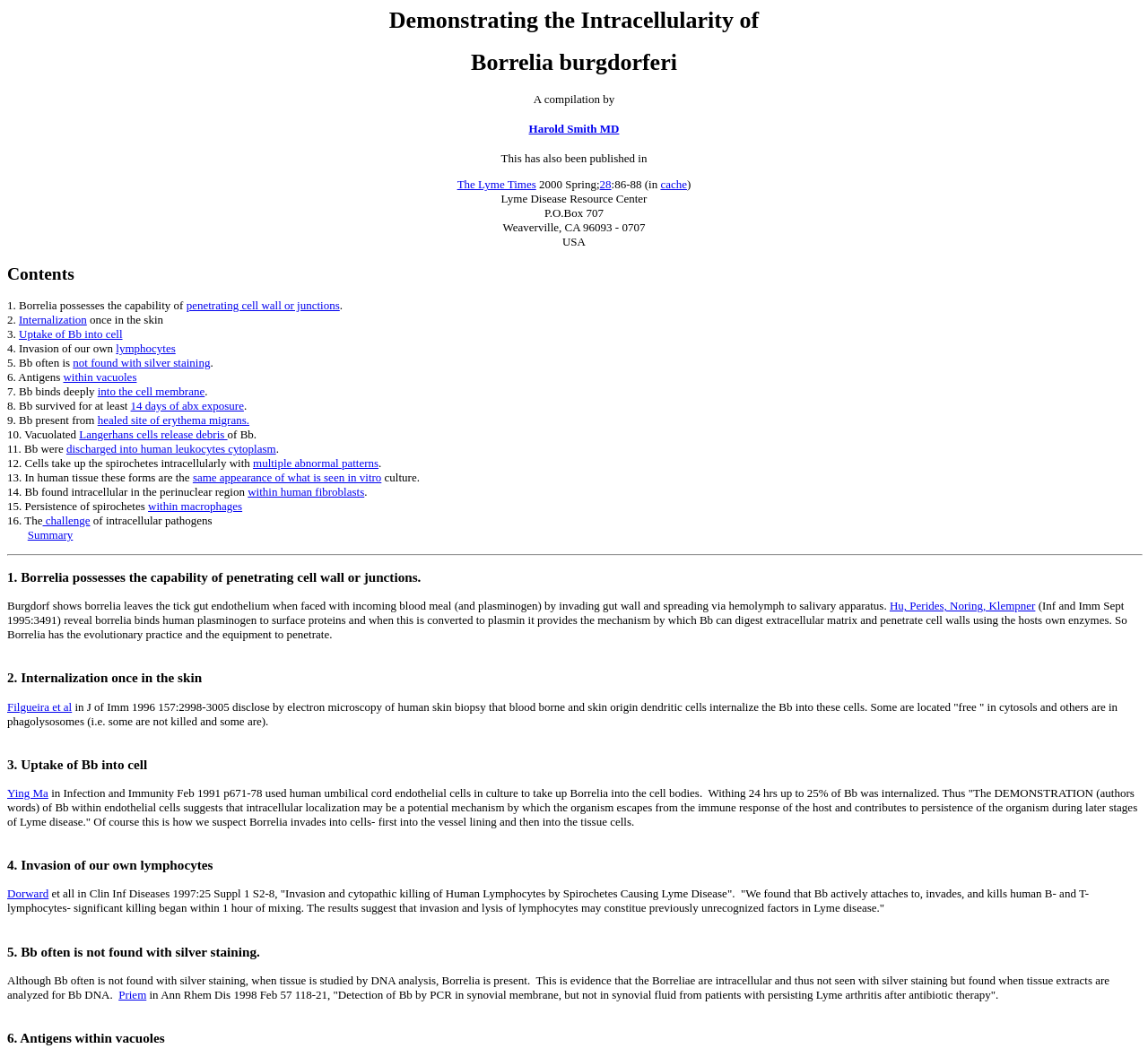Determine the bounding box coordinates of the region that needs to be clicked to achieve the task: "Learn about 'Uptake of Bb into cell'".

[0.016, 0.309, 0.107, 0.322]